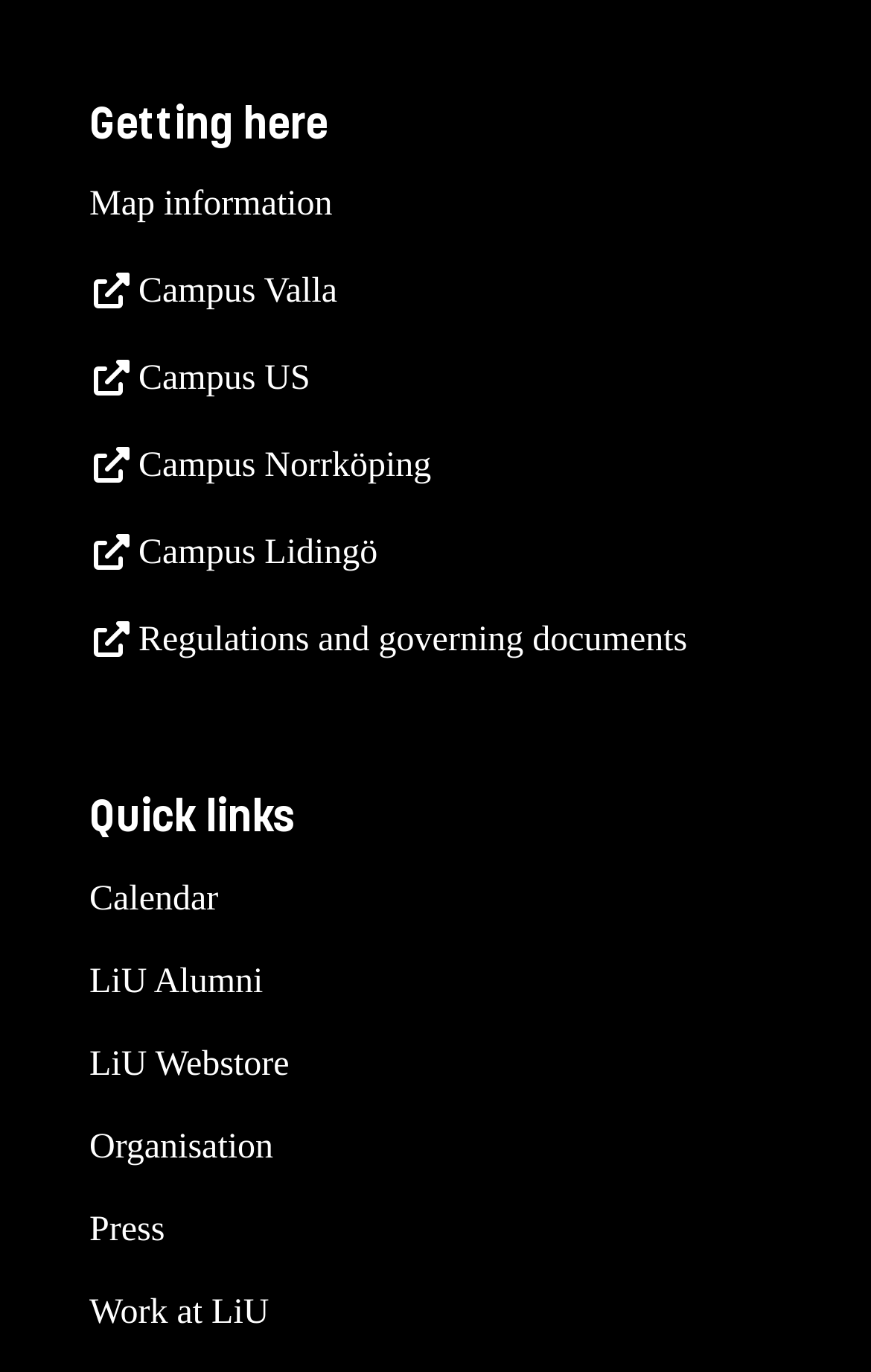How many campuses are listed?
Please answer the question with a single word or phrase, referencing the image.

4